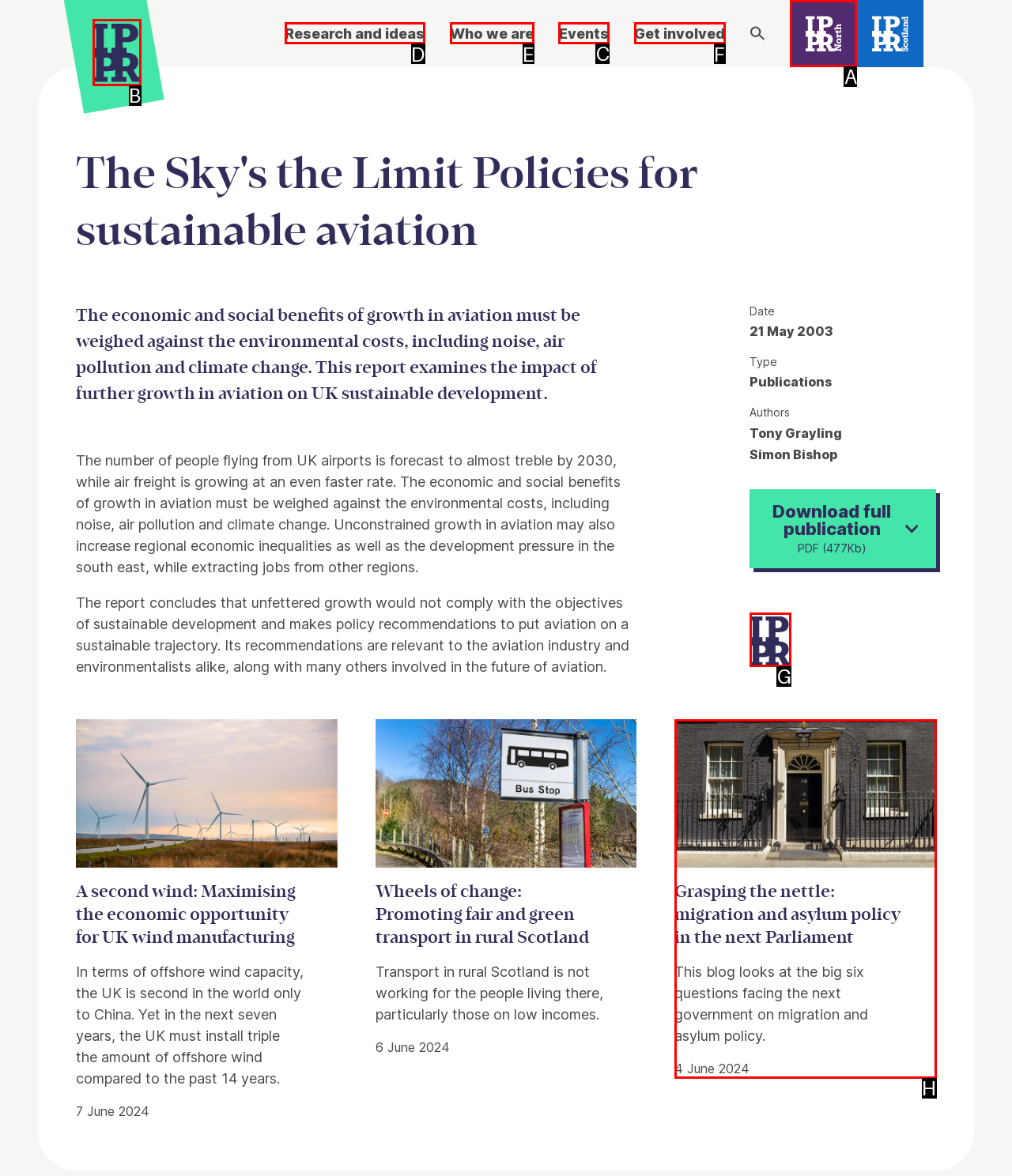Choose the HTML element to click for this instruction: Click on 'Events' Answer with the letter of the correct choice from the given options.

C